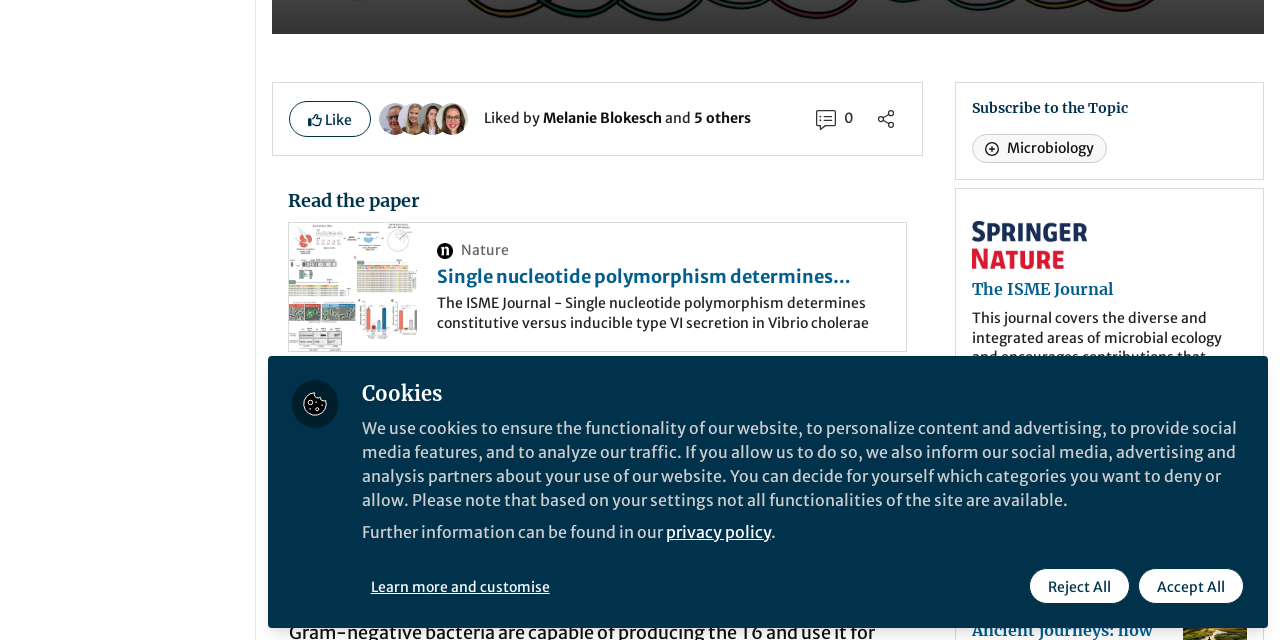Using the format (top-left x, top-left y, bottom-right x, bottom-right y), and given the element description, identify the bounding box coordinates within the screenshot: Like

[0.226, 0.158, 0.29, 0.214]